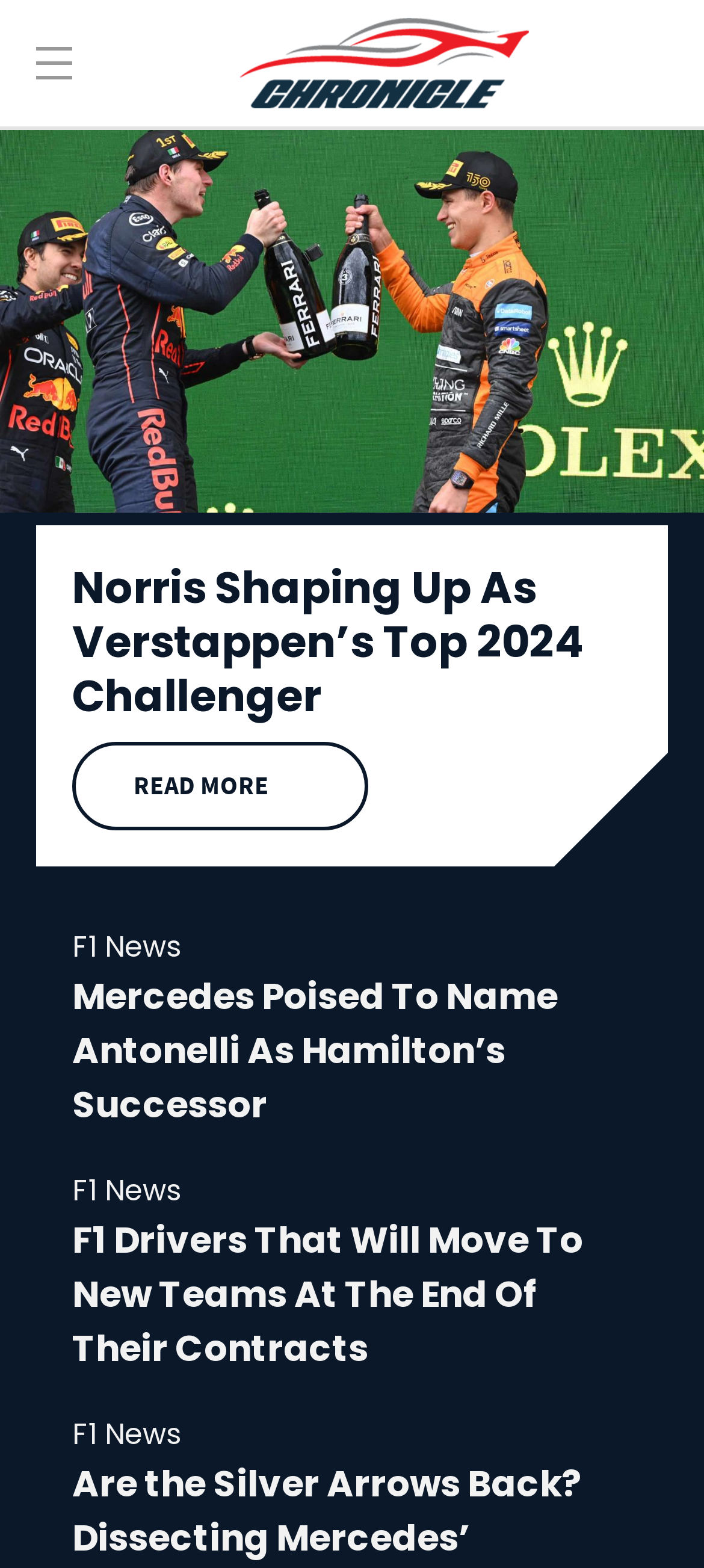Who is celebrating with champagne on the podium?
Please utilize the information in the image to give a detailed response to the question.

By examining the image description and the surrounding text, it is clear that Max Verstappen and Lando Norris are celebrating with champagne on the podium, as shown in the image and mentioned in the article heading.